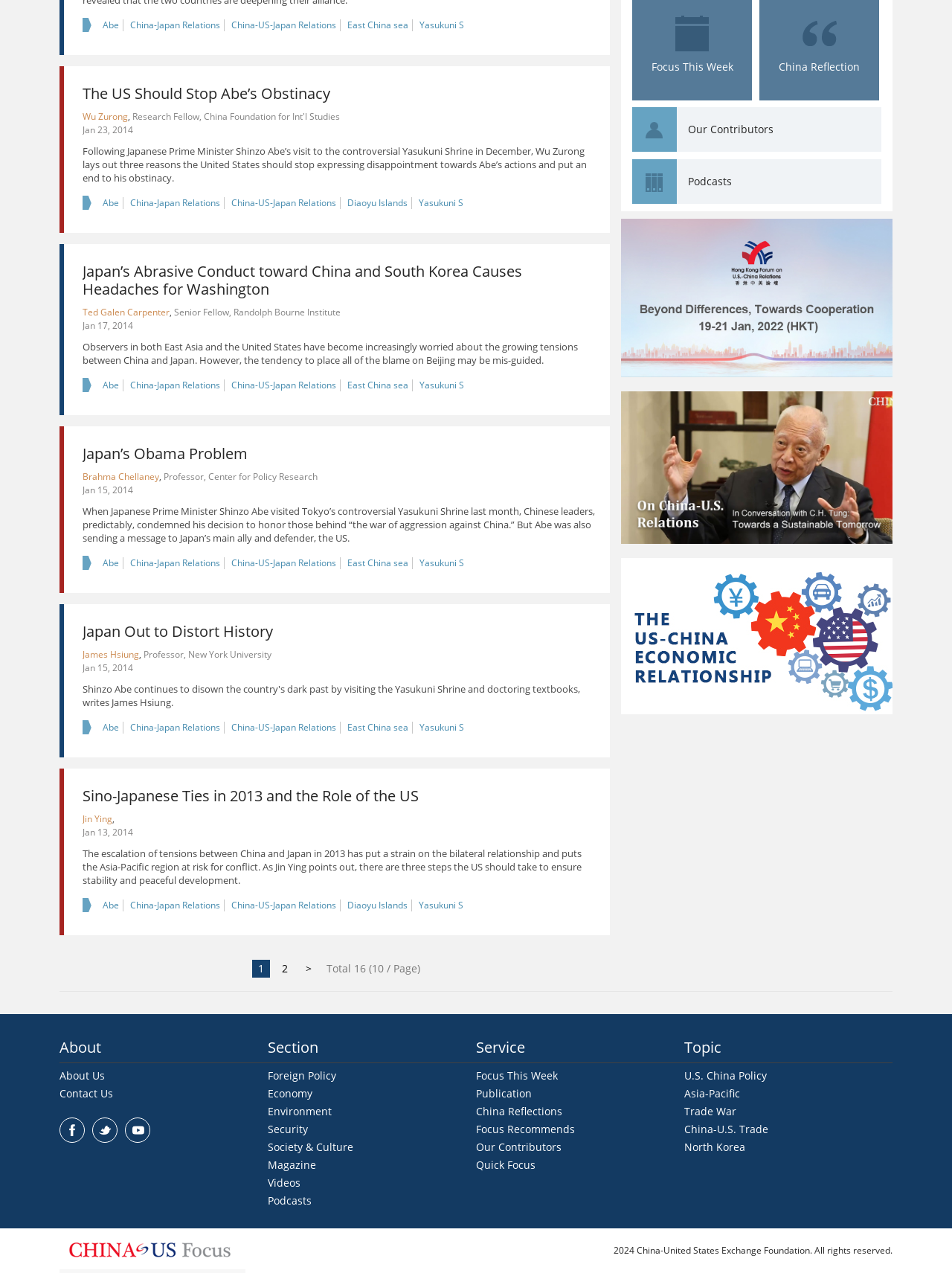Identify the bounding box coordinates of the element that should be clicked to fulfill this task: "Click on the link 'Foreign Policy'". The coordinates should be provided as four float numbers between 0 and 1, i.e., [left, top, right, bottom].

[0.281, 0.839, 0.353, 0.85]